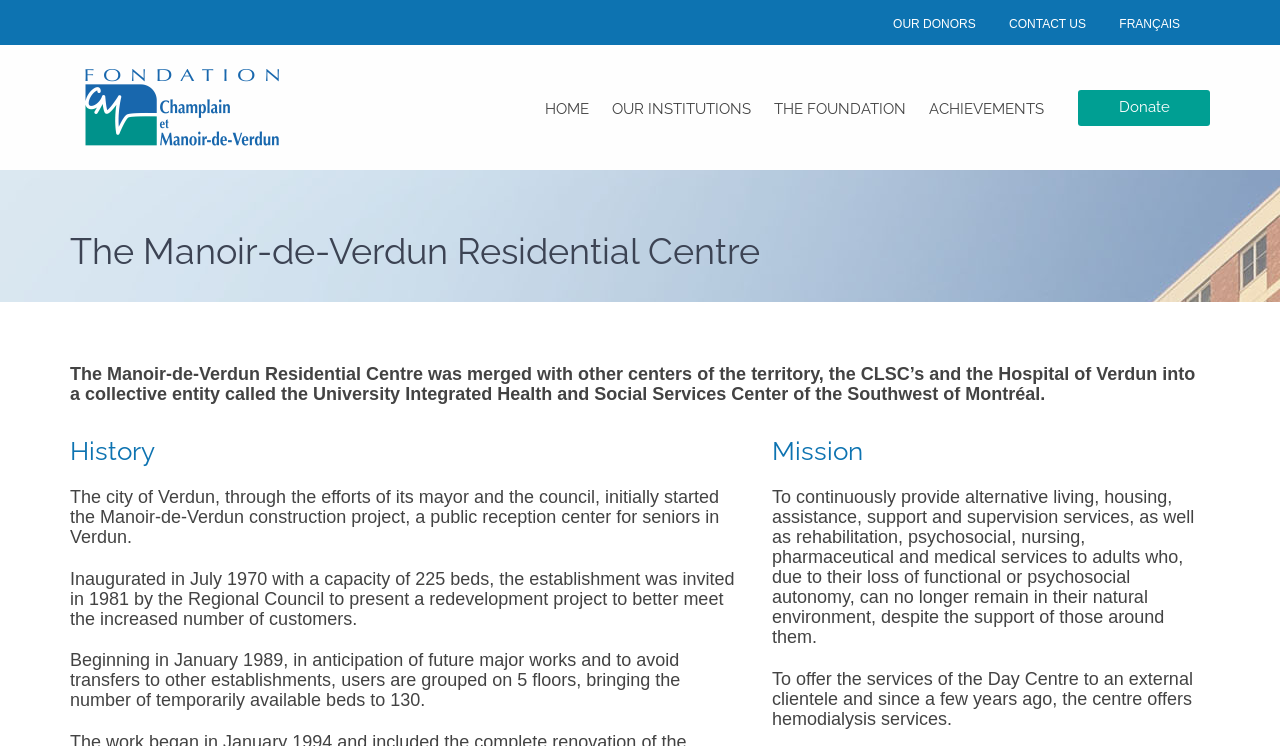What is the main heading displayed on the webpage? Please provide the text.

The Manoir-de-Verdun Residential Centre